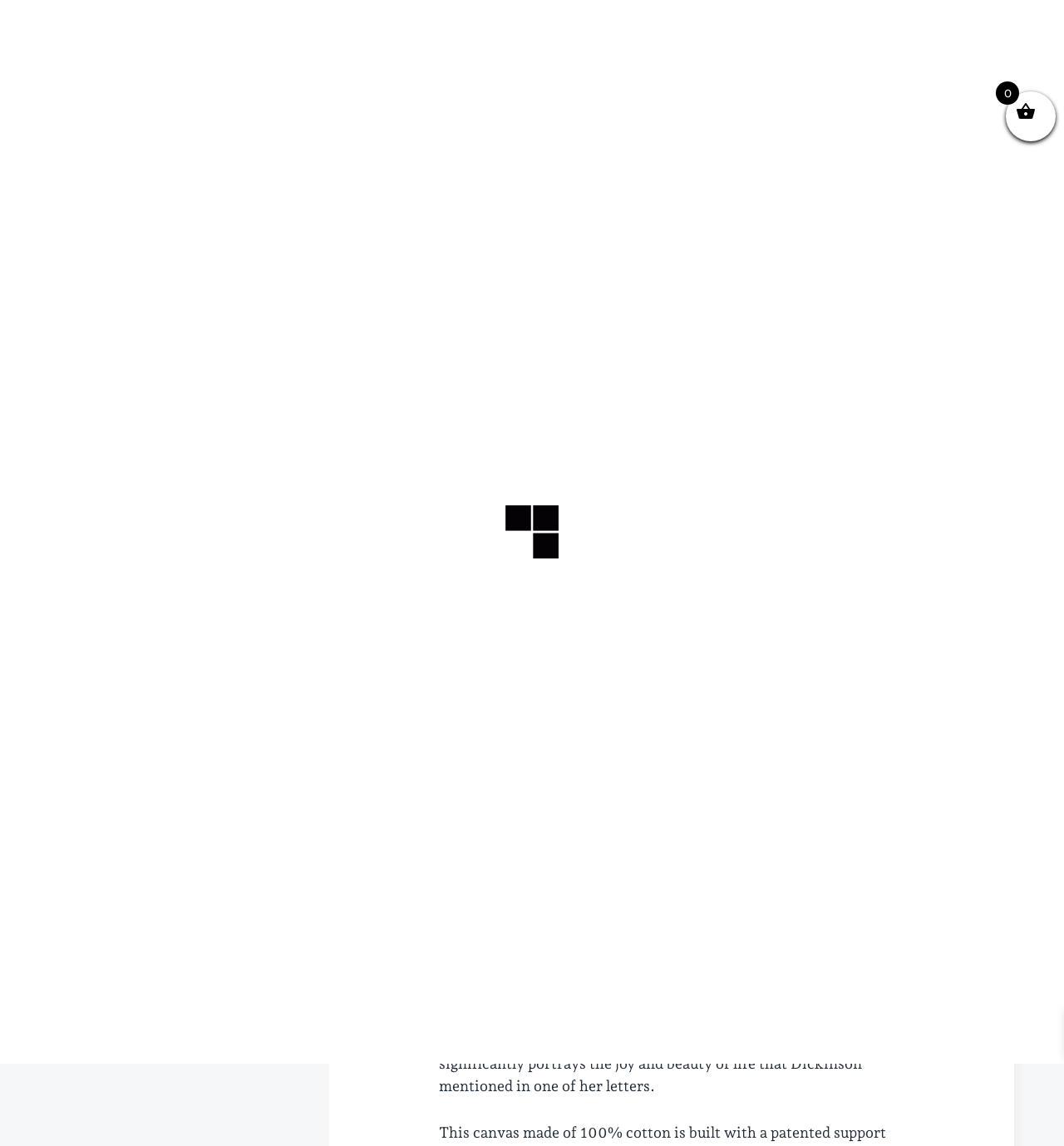What is the price range of this wall art?
Look at the screenshot and provide an in-depth answer.

I found the answer by looking at the price section, which shows the price range as '$13.93 - $24.88'.